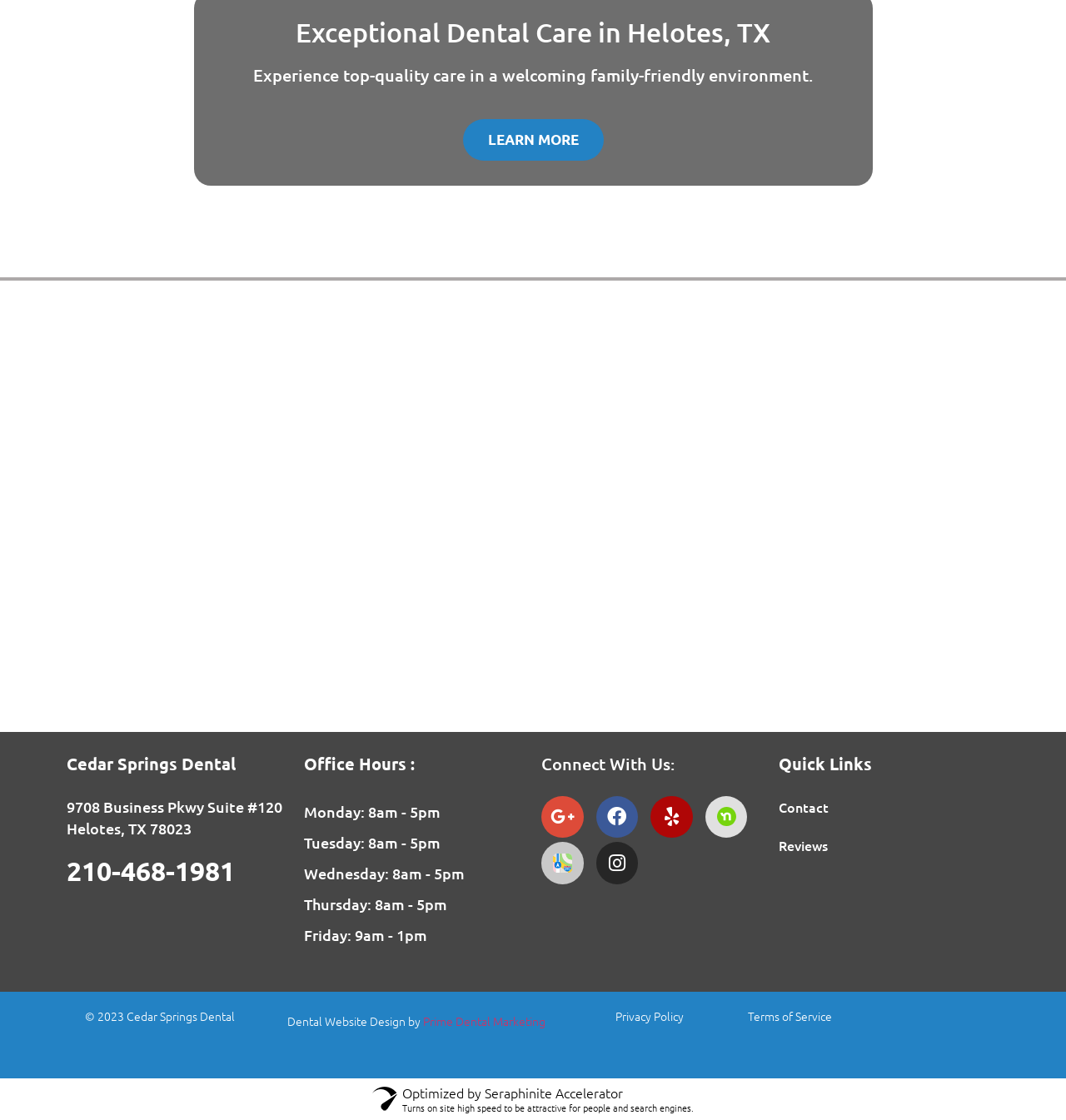Bounding box coordinates are specified in the format (top-left x, top-left y, bottom-right x, bottom-right y). All values are floating point numbers bounded between 0 and 1. Please provide the bounding box coordinate of the region this sentence describes: Reviews

[0.73, 0.746, 0.777, 0.763]